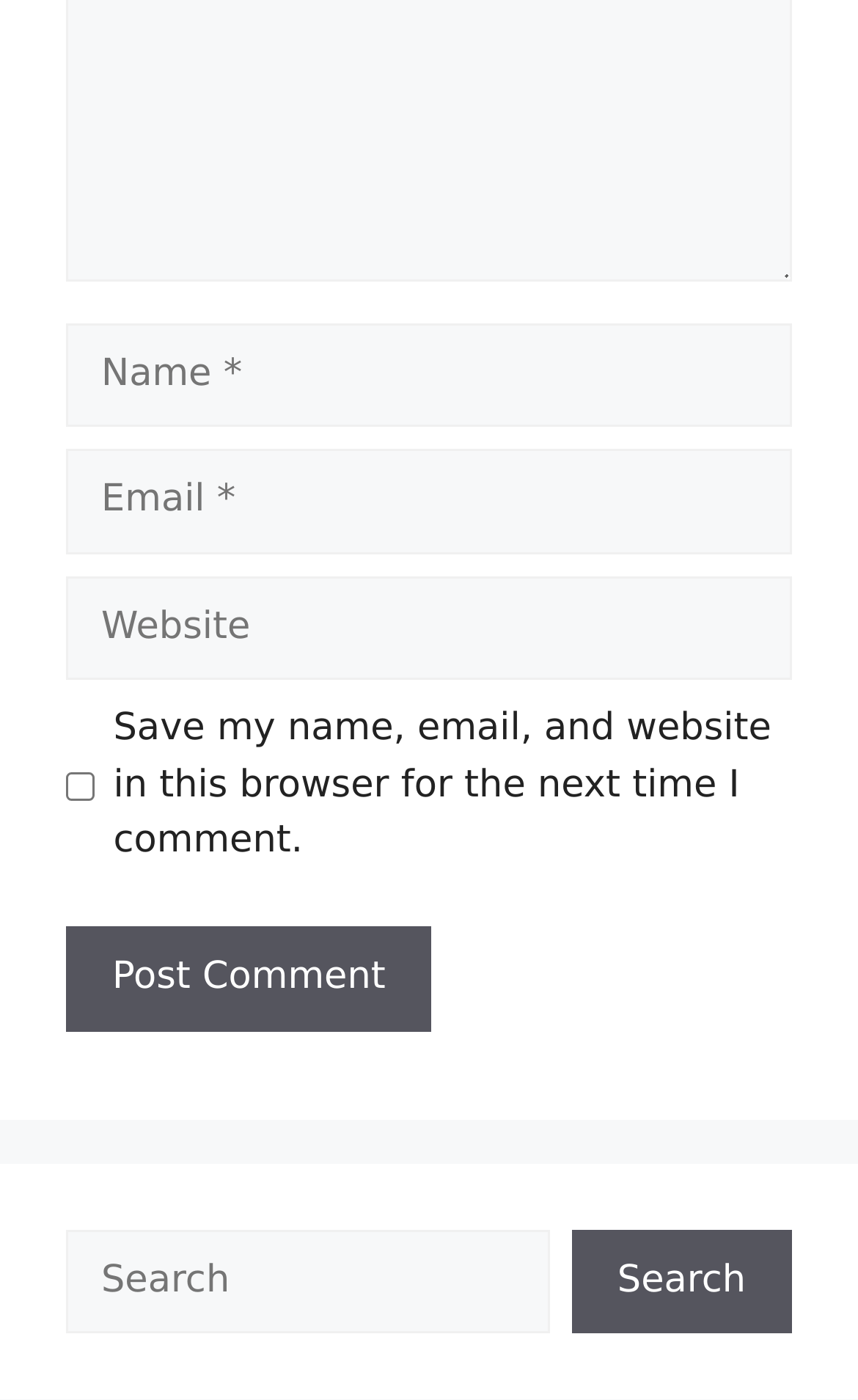Is the 'Website' textbox required?
Respond with a short answer, either a single word or a phrase, based on the image.

No